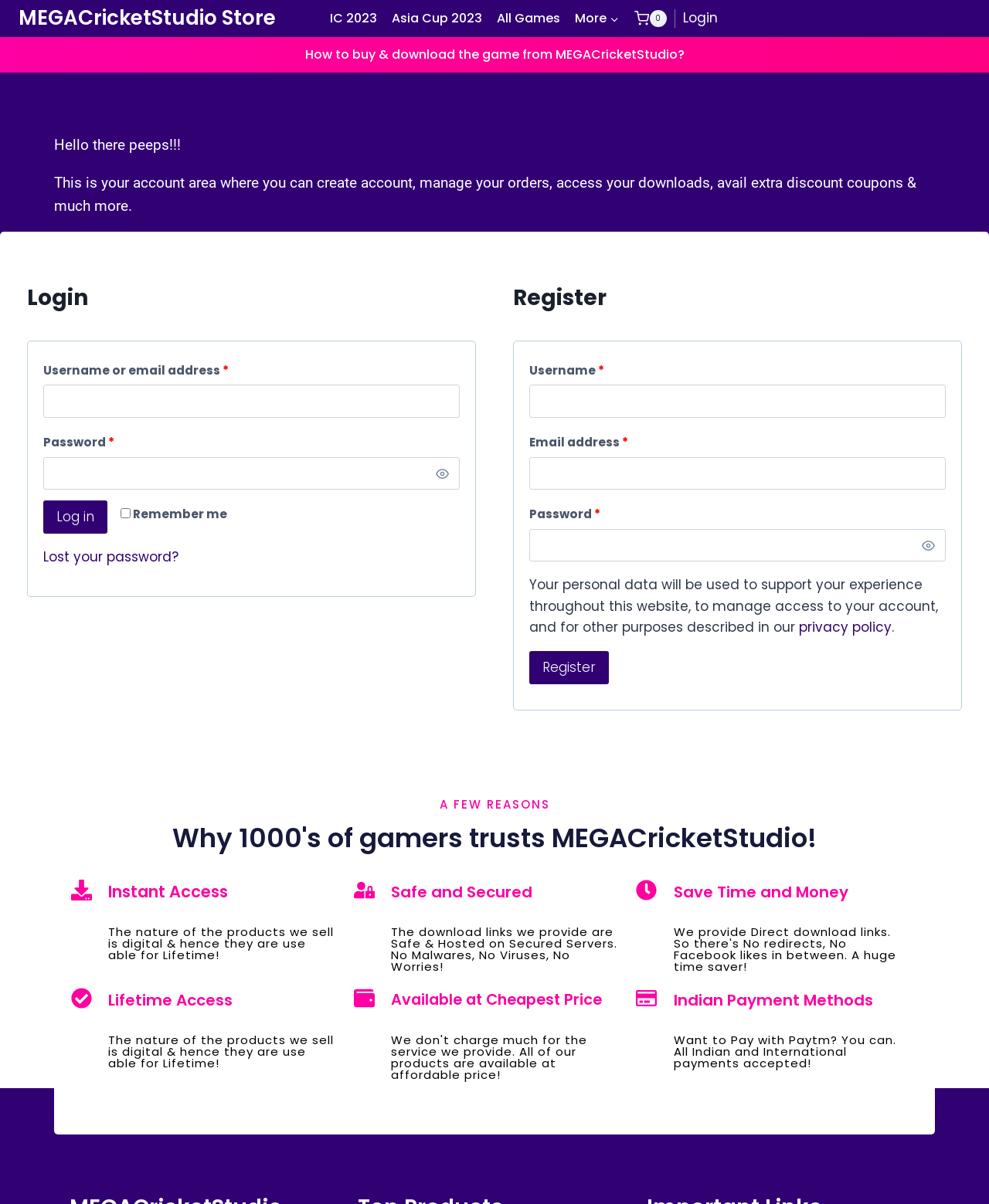How many navigation links are available in the menu?
Answer the question using a single word or phrase, according to the image.

4